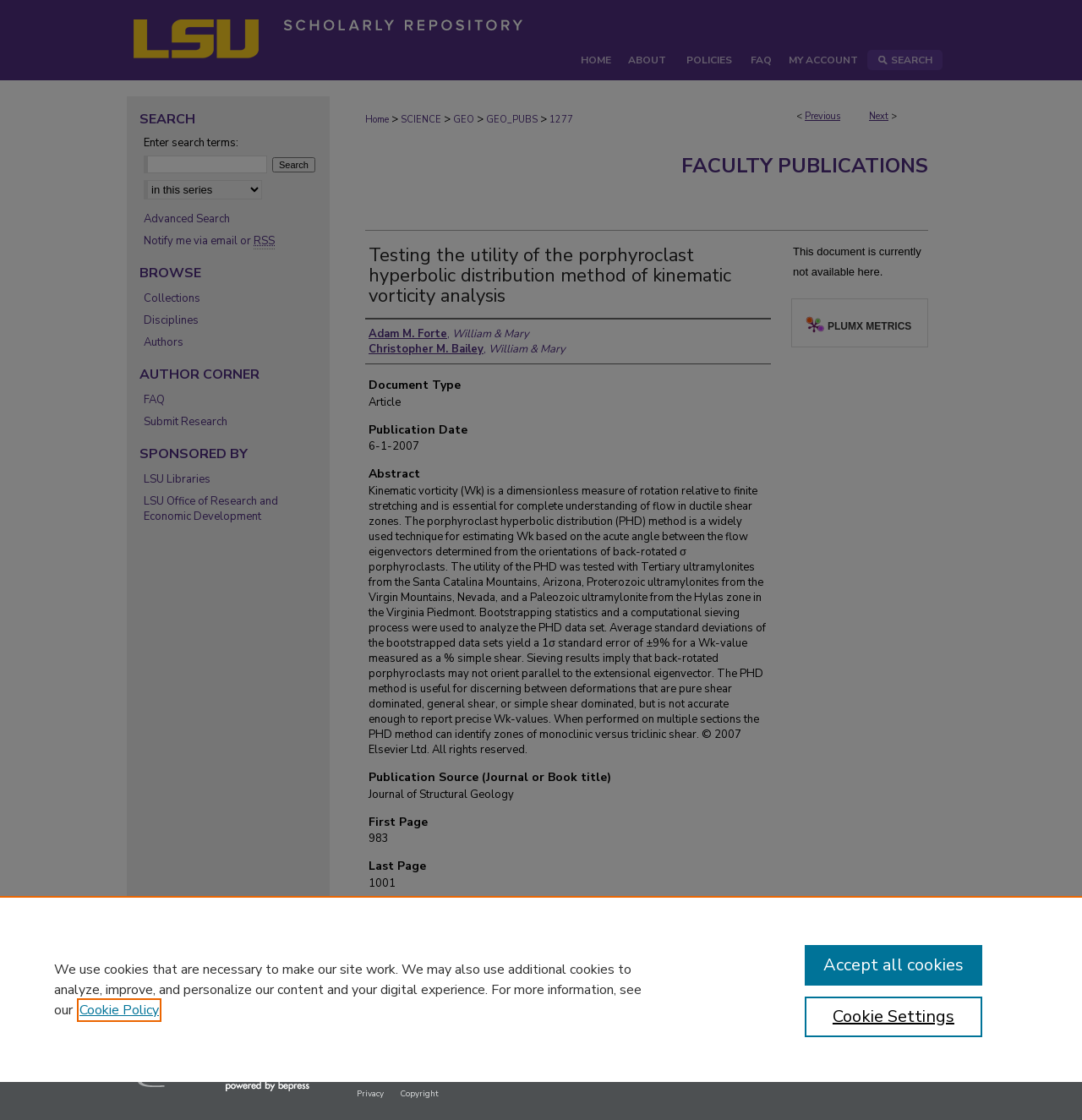Please specify the bounding box coordinates of the element that should be clicked to execute the given instruction: 'Browse collections'. Ensure the coordinates are four float numbers between 0 and 1, expressed as [left, top, right, bottom].

[0.133, 0.26, 0.297, 0.273]